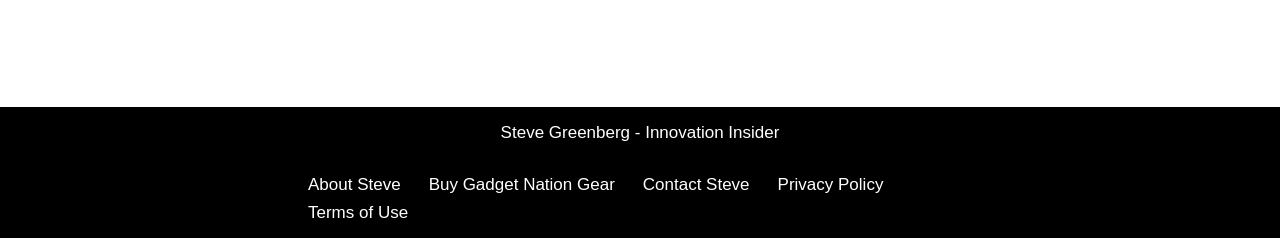Use a single word or phrase to answer this question: 
What is the topic of the webpage related to?

Innovation